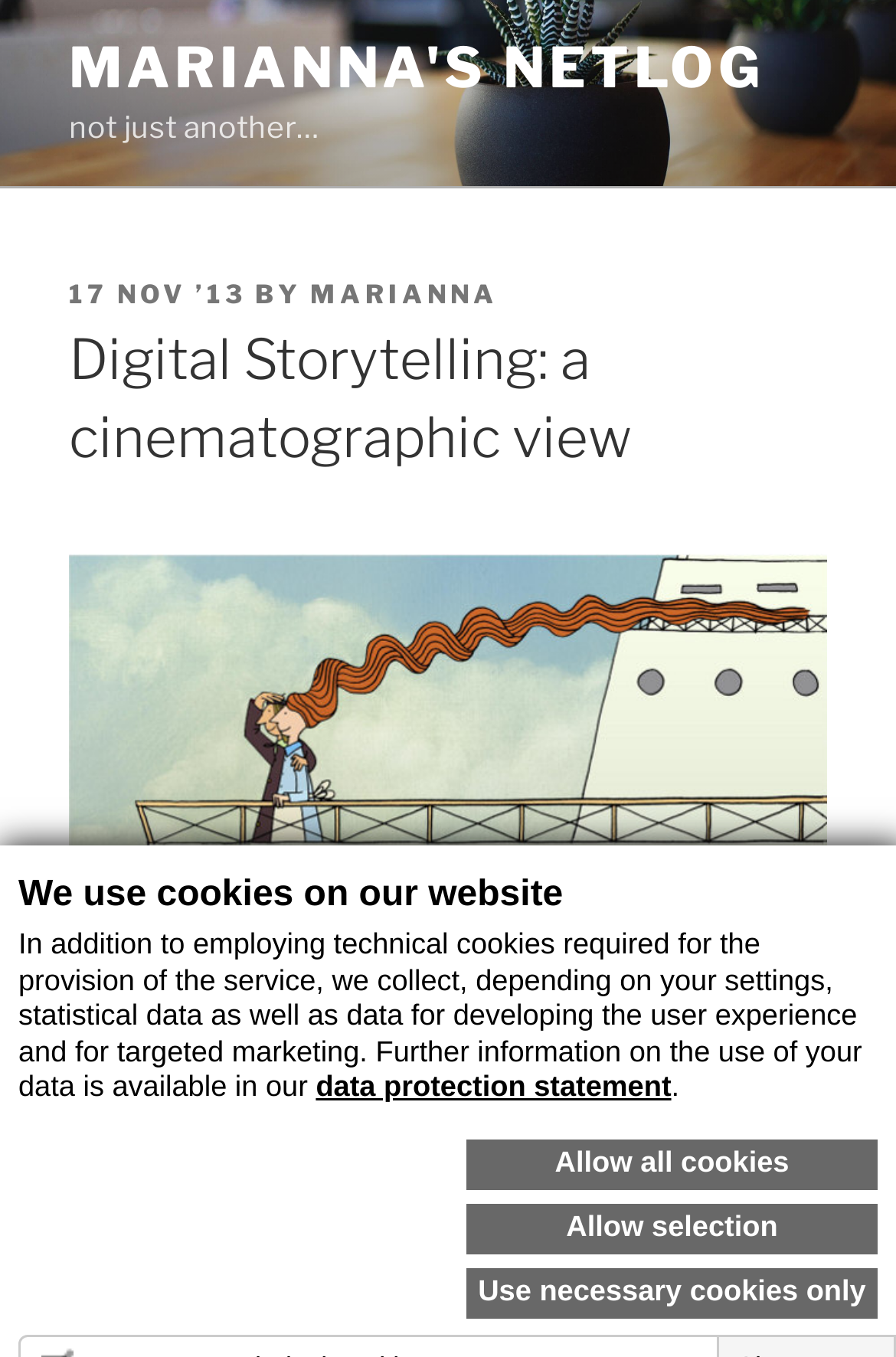Identify the bounding box coordinates for the element you need to click to achieve the following task: "view the image". Provide the bounding box coordinates as four float numbers between 0 and 1, in the form [left, top, right, bottom].

[0.077, 0.408, 0.923, 0.745]